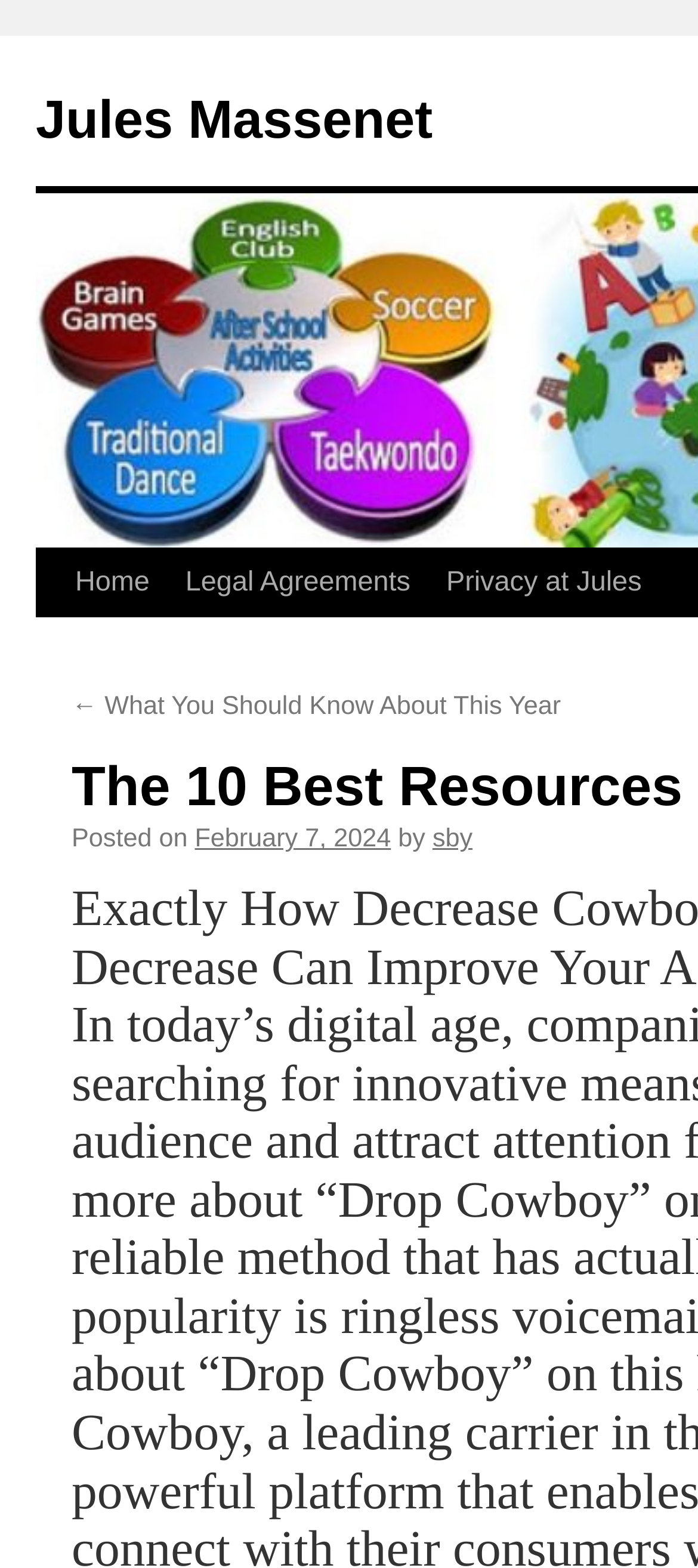Provide a comprehensive description of the webpage.

The webpage appears to be a blog or article page focused on Jules Massenet. At the top, there is a prominent link to "Jules Massenet" which takes up a significant portion of the top section. Below this, there are three links in a row, "Home", "Legal Agreements", and "Privacy at Jules", which seem to be navigation links.

Further down, there is a link to a previous article, "← What You Should Know About This Year", which is positioned above a section that displays information about the current article. This section includes a static text "Posted on", followed by a link to the date "February 7, 2024", and then a static text "by" followed by a link to the author's name "sby".